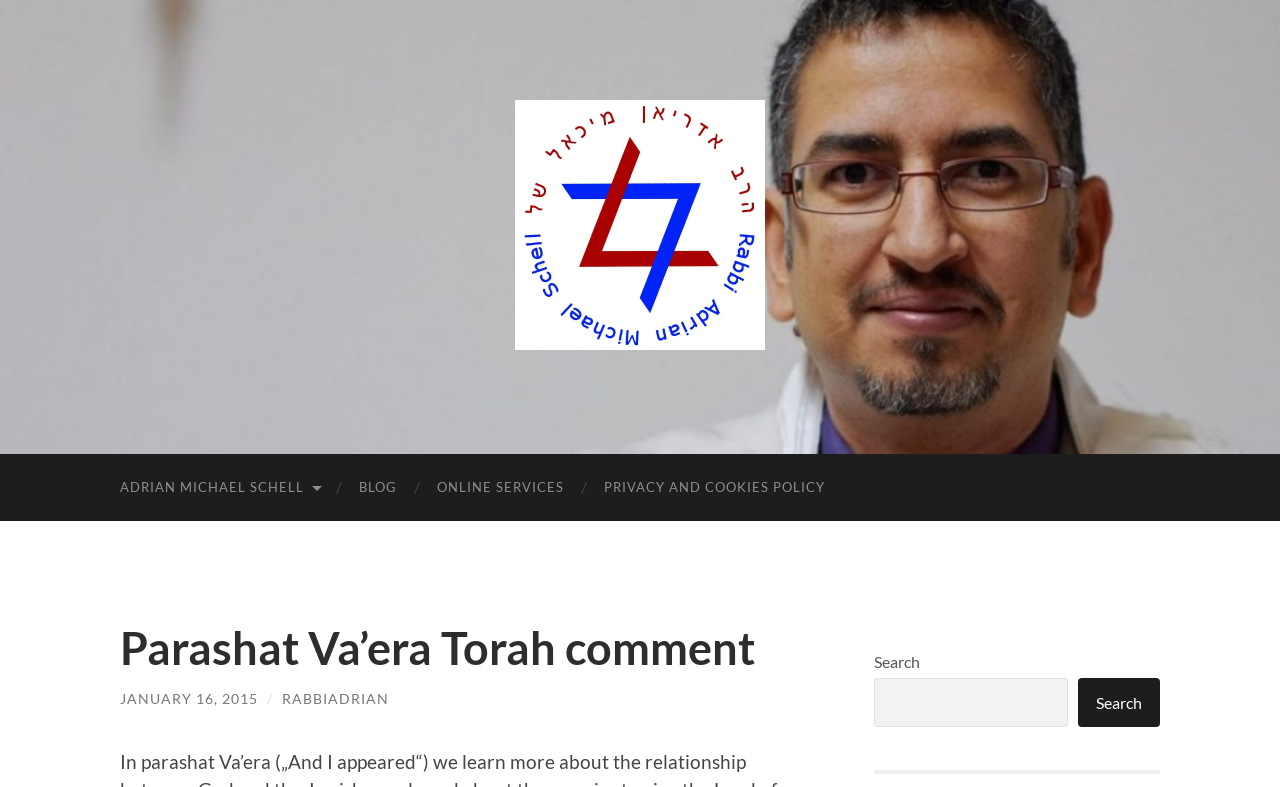Please specify the bounding box coordinates in the format (top-left x, top-left y, bottom-right x, bottom-right y), with all values as floating point numbers between 0 and 1. Identify the bounding box of the UI element described by: RabbiAdrian

[0.22, 0.877, 0.304, 0.898]